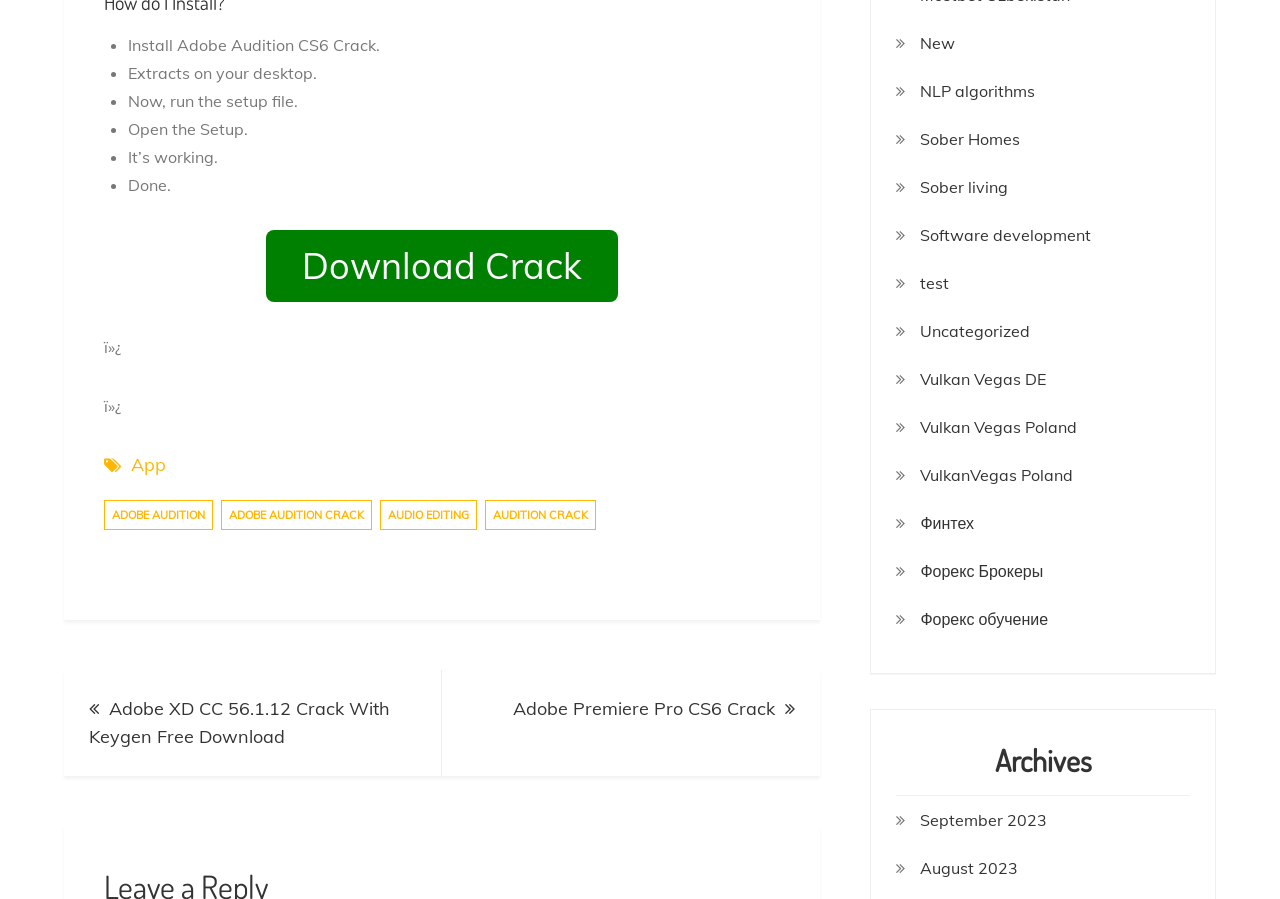Please locate the bounding box coordinates of the element that should be clicked to complete the given instruction: "Download Adobe Audition CS6 Crack".

[0.208, 0.292, 0.483, 0.315]